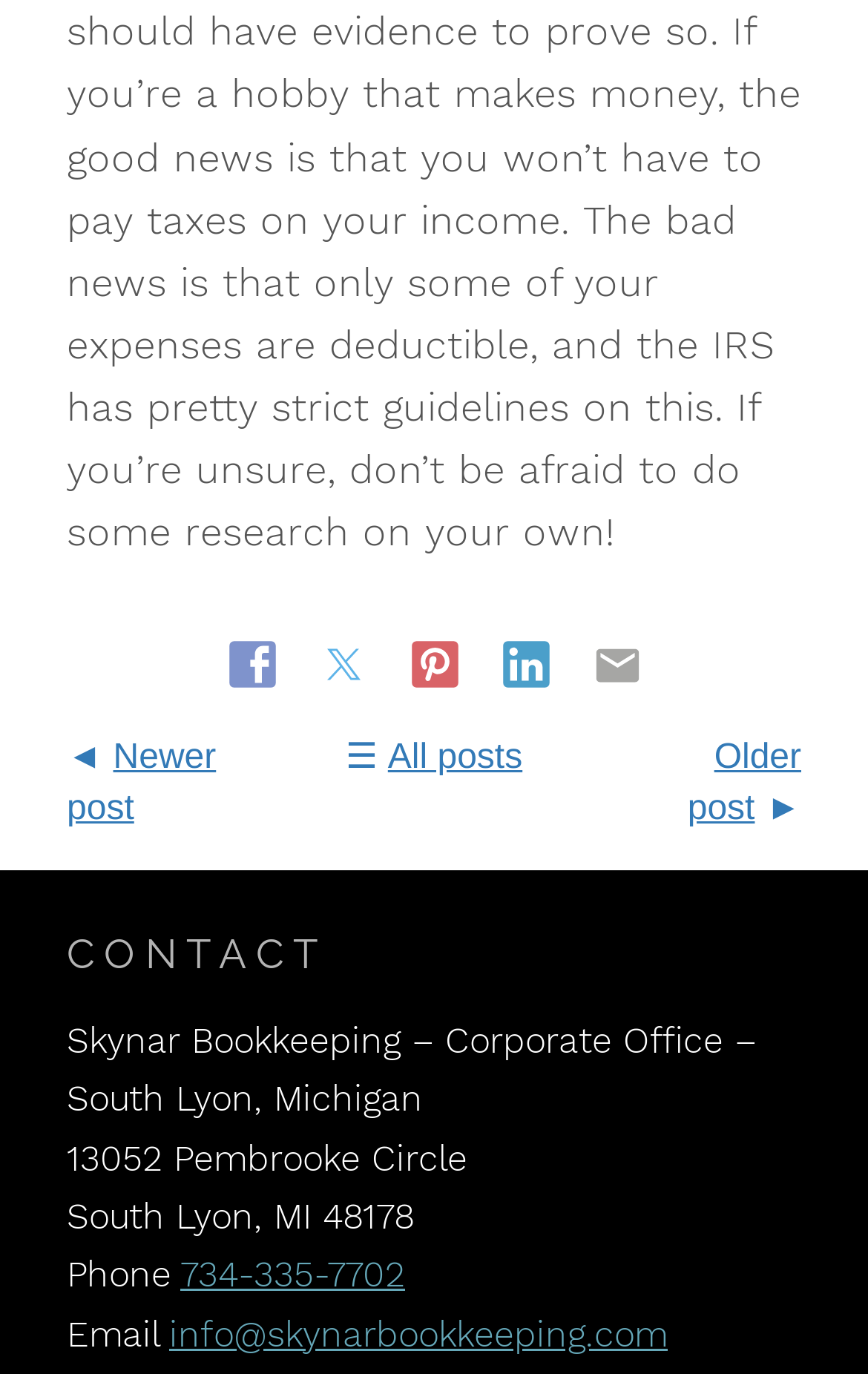Locate the bounding box coordinates of the segment that needs to be clicked to meet this instruction: "Call the office".

[0.208, 0.912, 0.467, 0.943]